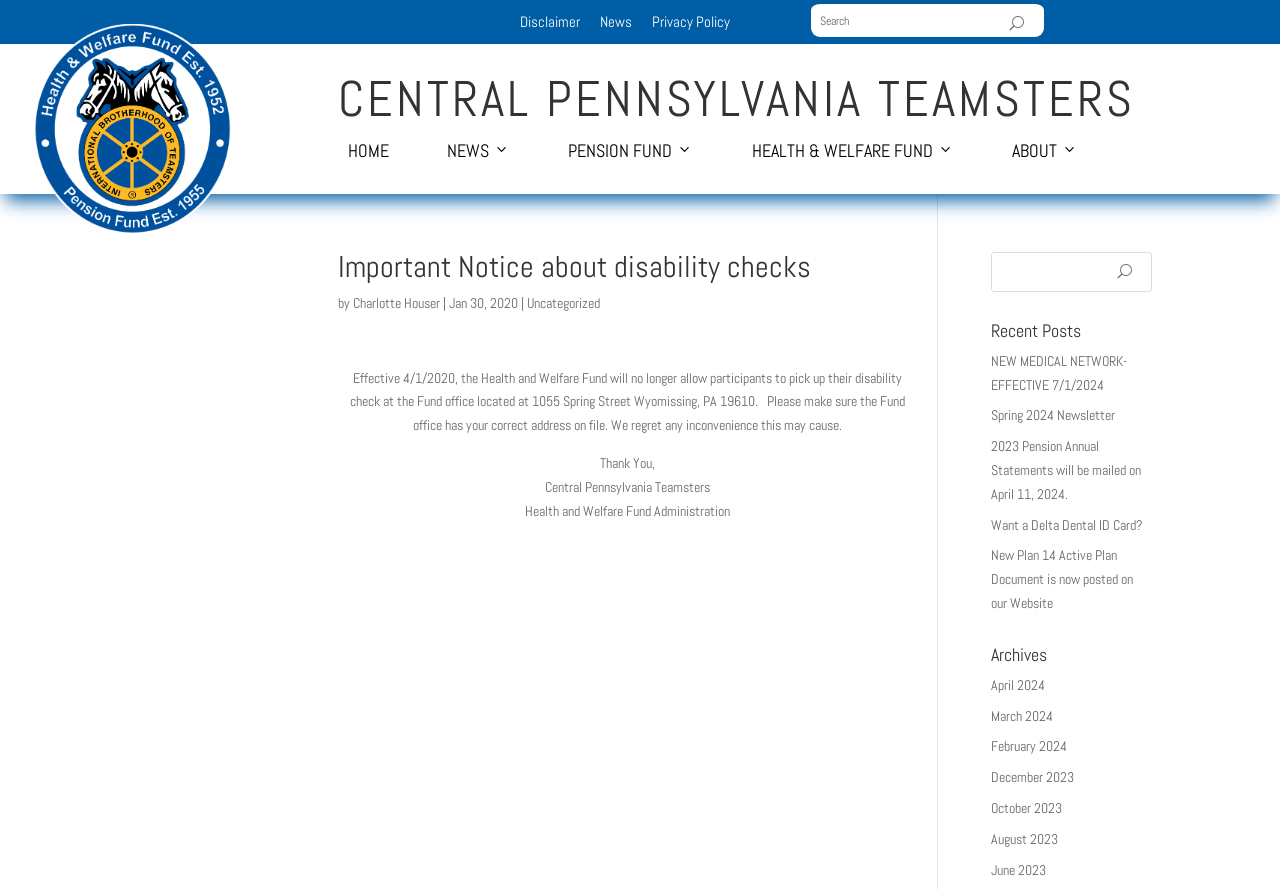Find the bounding box coordinates for the HTML element described as: "value="Search"". The coordinates should consist of four float values between 0 and 1, i.e., [left, top, right, bottom].

[0.773, 0.004, 0.816, 0.027]